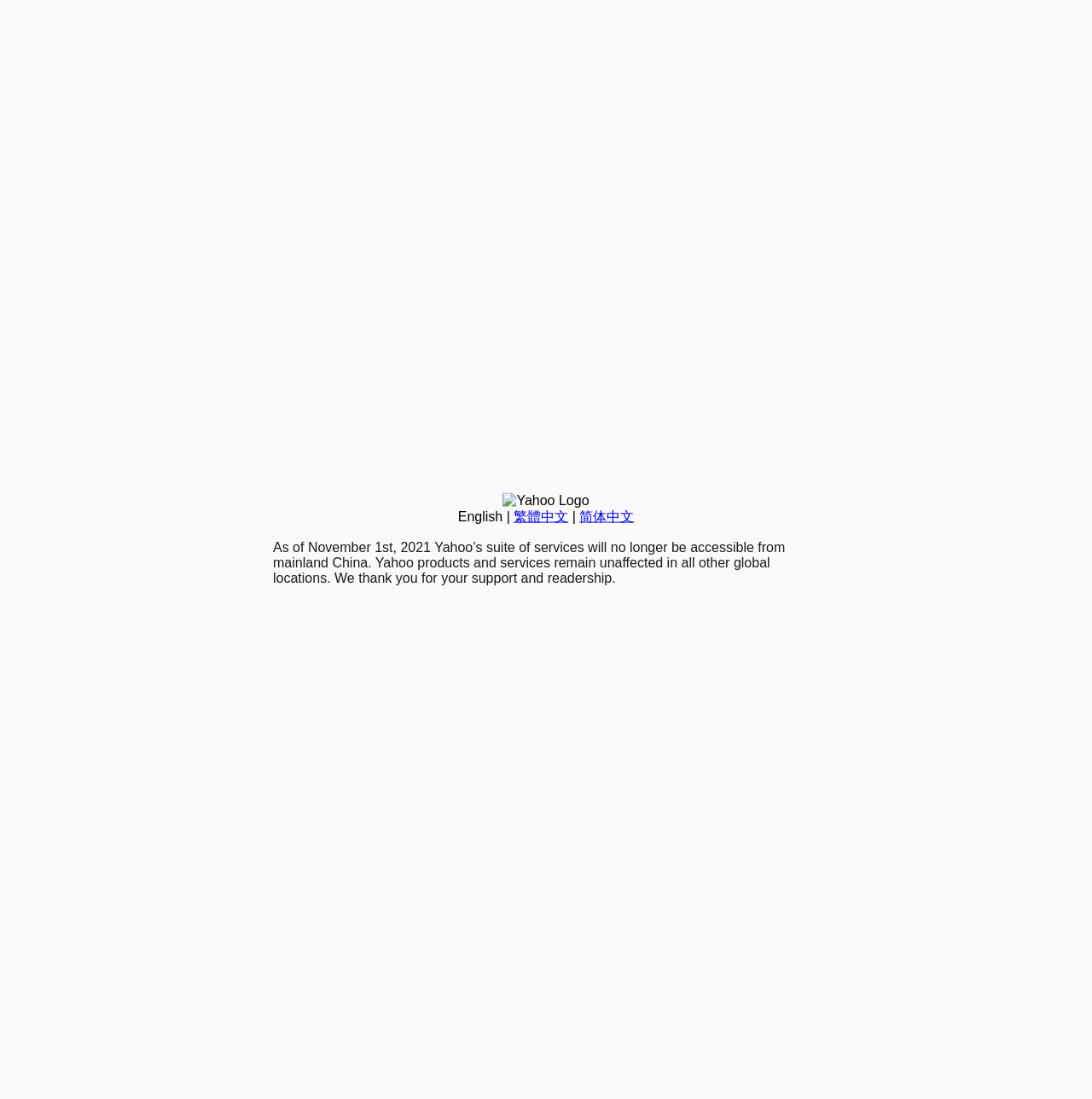Given the element description, predict the bounding box coordinates in the format (top-left x, top-left y, bottom-right x, bottom-right y). Make sure all values are between 0 and 1. Here is the element description: 繁體中文

[0.47, 0.463, 0.52, 0.476]